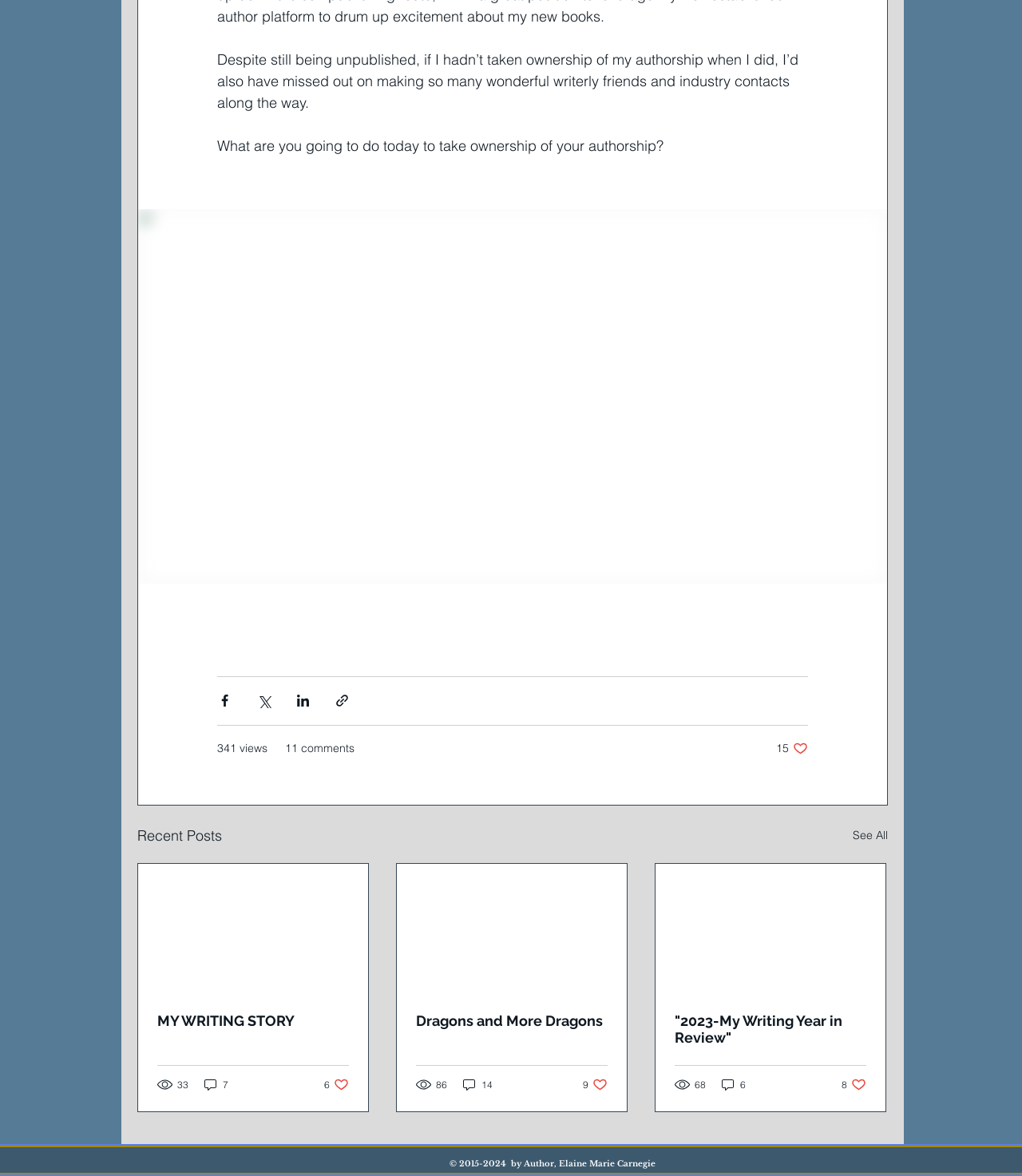What is the name of the author mentioned in the footer?
Using the image, provide a detailed and thorough answer to the question.

The author's name is Elaine Marie Carnegie, as mentioned in the StaticText element with ID 121, which displays the copyright information '© 2015-2024 by Author, Elaine Marie Carnegie'.